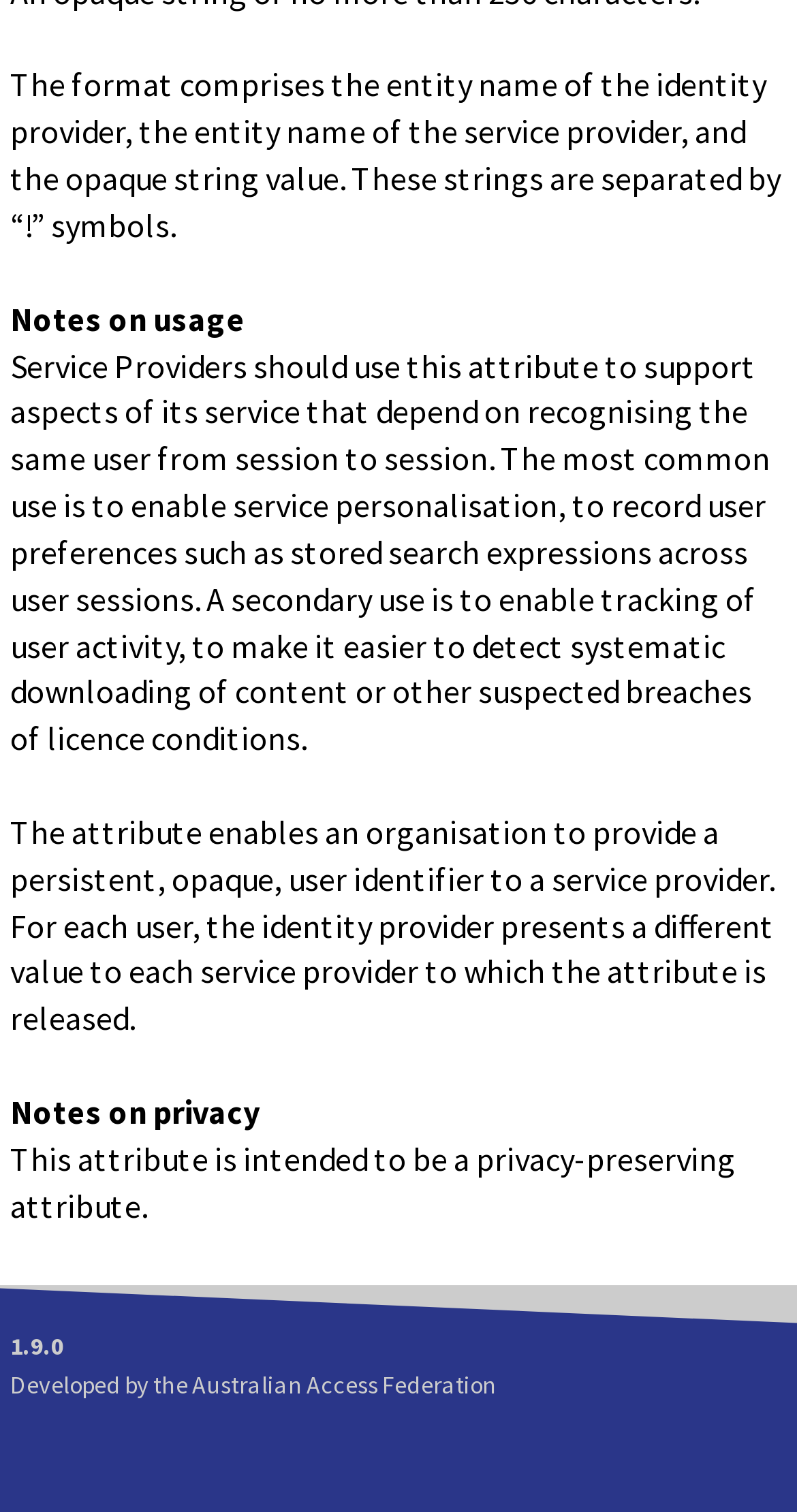Refer to the image and answer the question with as much detail as possible: What is the version of the system?

The version of the system is mentioned at the bottom of the webpage, which is 1.9.0, as indicated by the StaticText element with the text '1.9.0'.